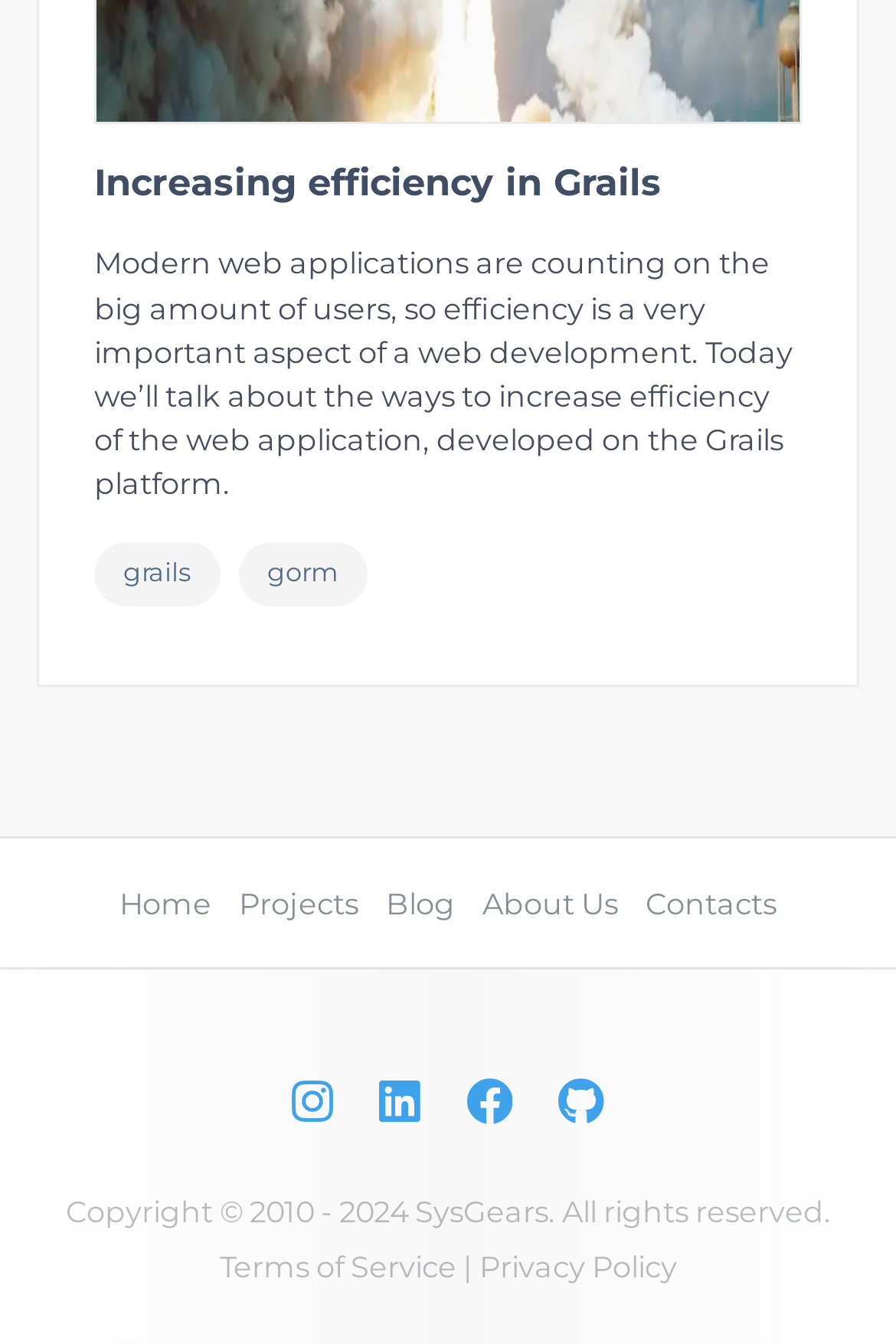Please determine the bounding box coordinates of the element's region to click in order to carry out the following instruction: "Read more about Memecoins". The coordinates should be four float numbers between 0 and 1, i.e., [left, top, right, bottom].

None